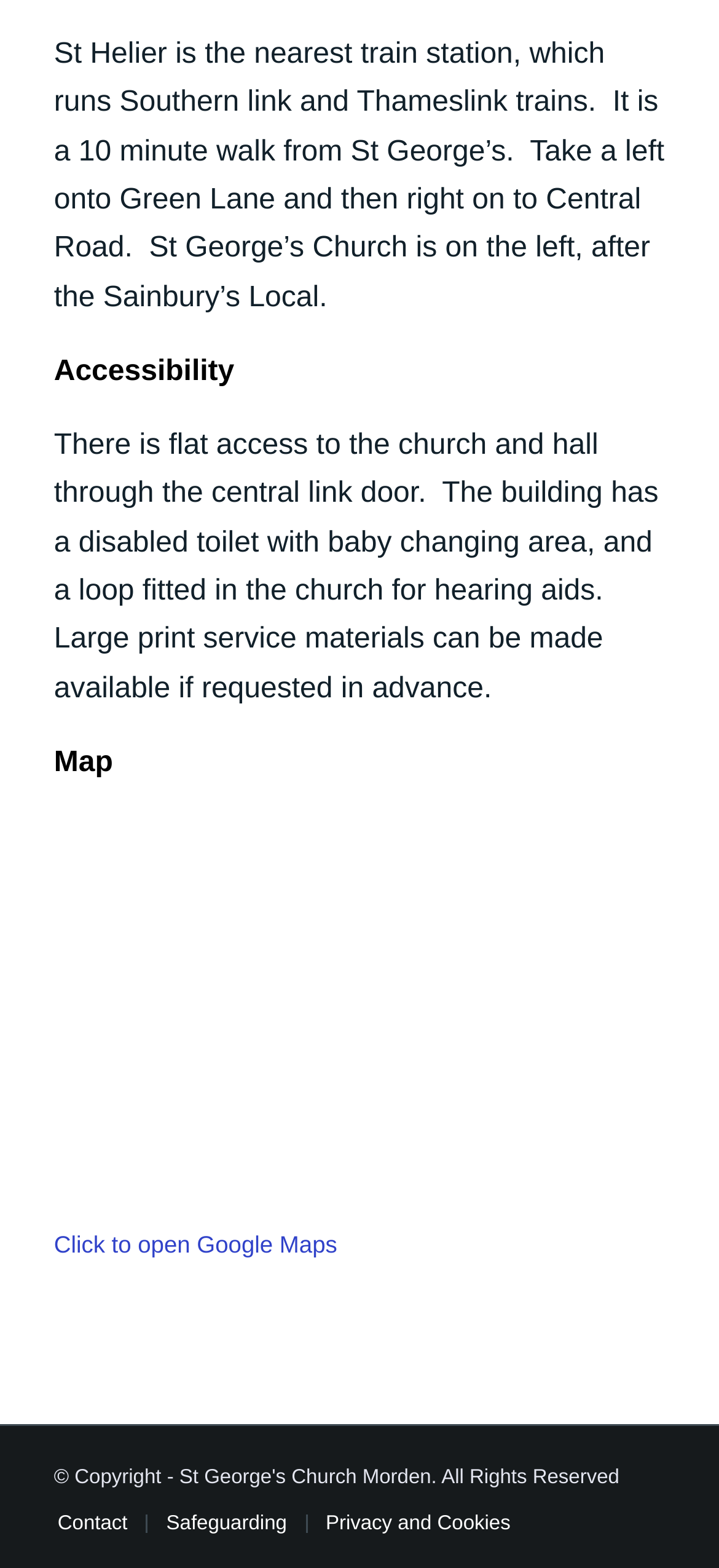What can be made available if requested in advance?
Using the visual information, respond with a single word or phrase.

Large print service materials